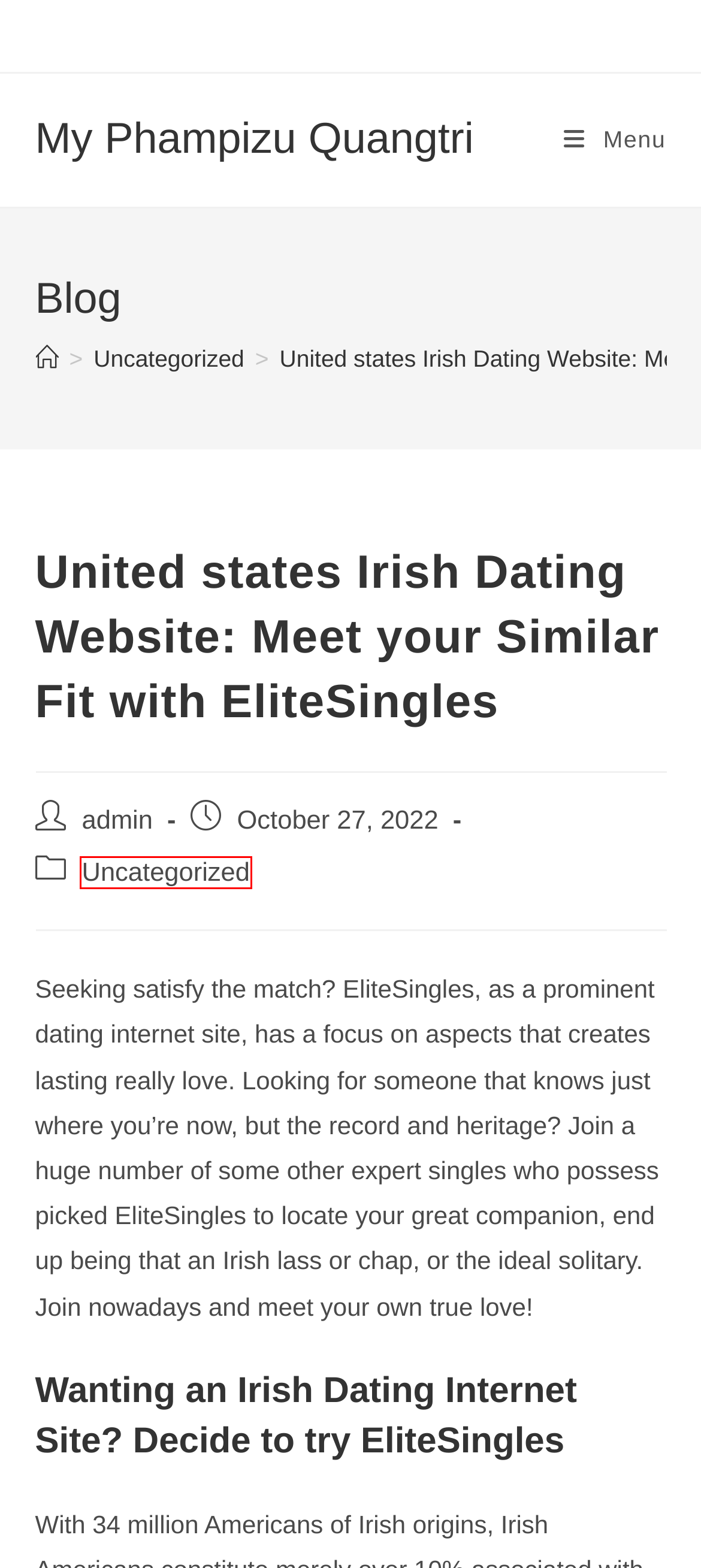Review the screenshot of a webpage that includes a red bounding box. Choose the webpage description that best matches the new webpage displayed after clicking the element within the bounding box. Here are the candidates:
A. Uncategorized – My Phampizu Quangtri
B. The right way to Uninstall Avast From Mac – My Phampizu Quangtri
C. 3 Choses que vous   Devriez savoir  Avant de  Repos  avec elle – My Phampizu Quangtri
D. Brea Electrician, Air Conditioning, Heating Home Service
E. 청춘스키-곤지암렌탈샵 | 곤지암스키장 | 곤지암리조트렌탈샵
F. BBHOnlineStore - Order Affordable Medicines in USA
G. Infromasi Seputar Industri Dan Teknologi - Alwepo
H. My Phampizu Quangtri

A